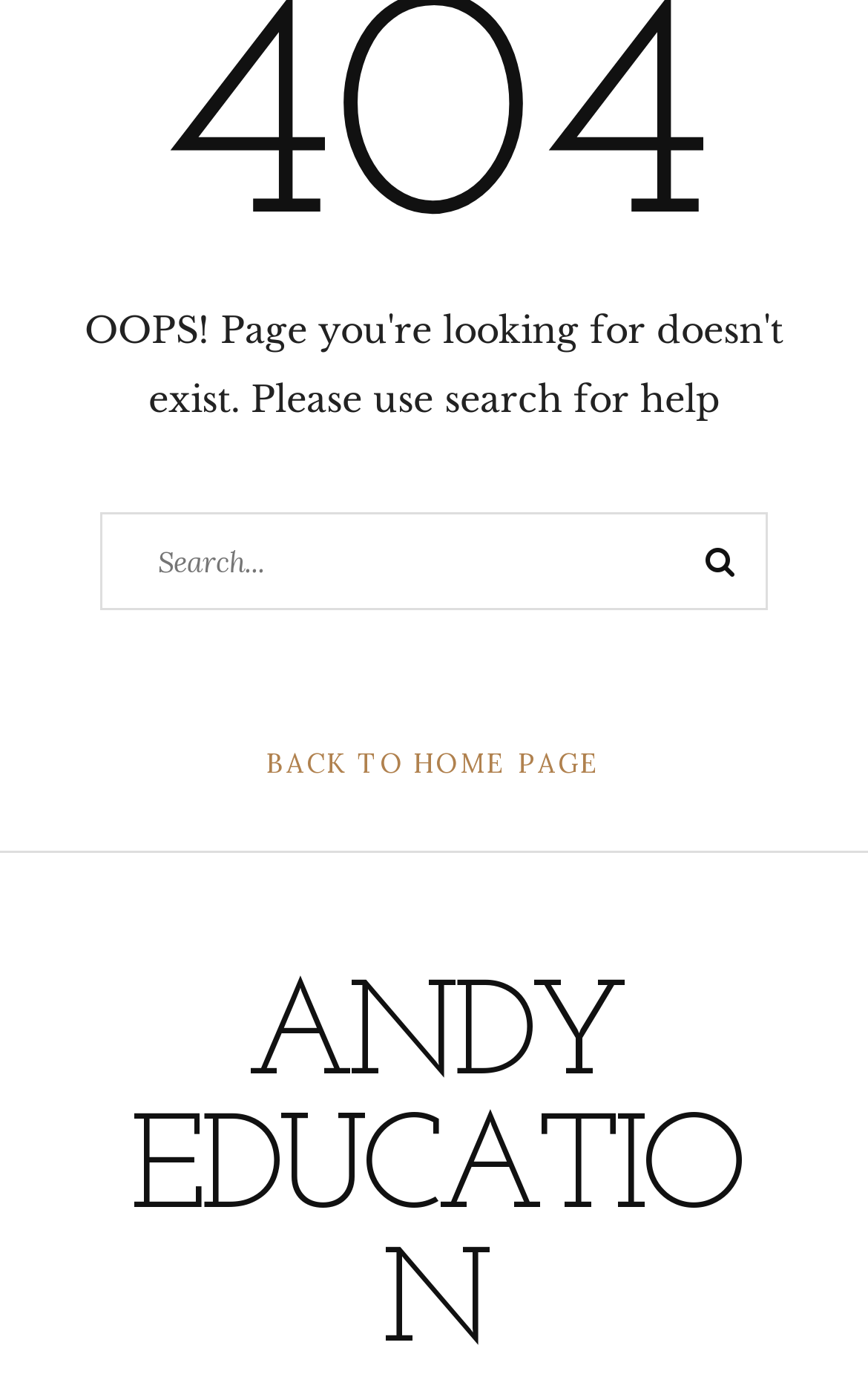Identify the bounding box of the HTML element described here: "Andy Education". Provide the coordinates as four float numbers between 0 and 1: [left, top, right, bottom].

[0.15, 0.708, 0.85, 1.0]